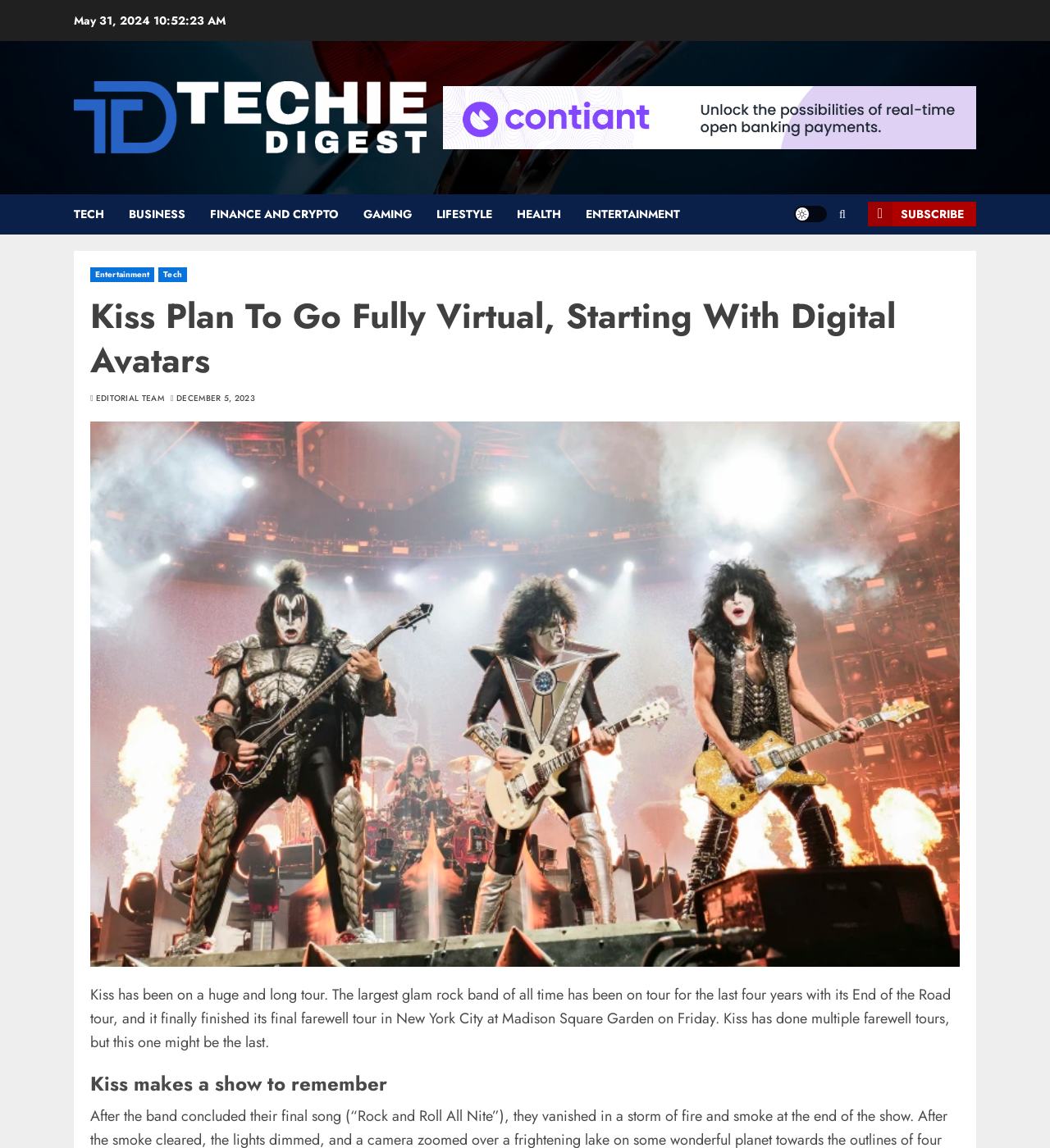Find the bounding box coordinates of the area that needs to be clicked in order to achieve the following instruction: "View the image of Kiss's virtual avatars". The coordinates should be specified as four float numbers between 0 and 1, i.e., [left, top, right, bottom].

[0.086, 0.367, 0.914, 0.842]